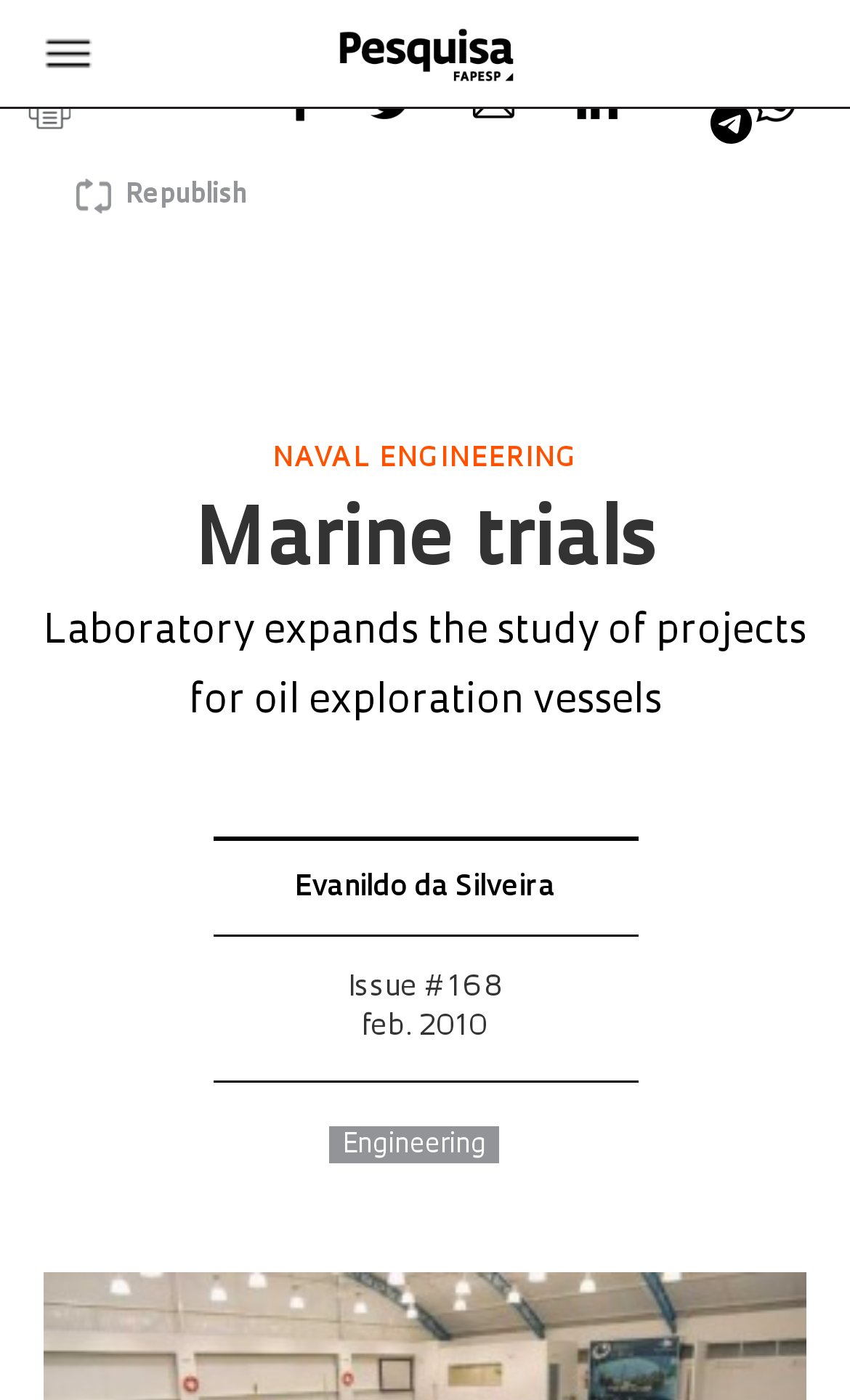Please determine the bounding box coordinates for the UI element described here. Use the format (top-left x, top-left y, bottom-right x, bottom-right y) with values bounded between 0 and 1: Issue # 168 feb. 2010

[0.409, 0.696, 0.591, 0.744]